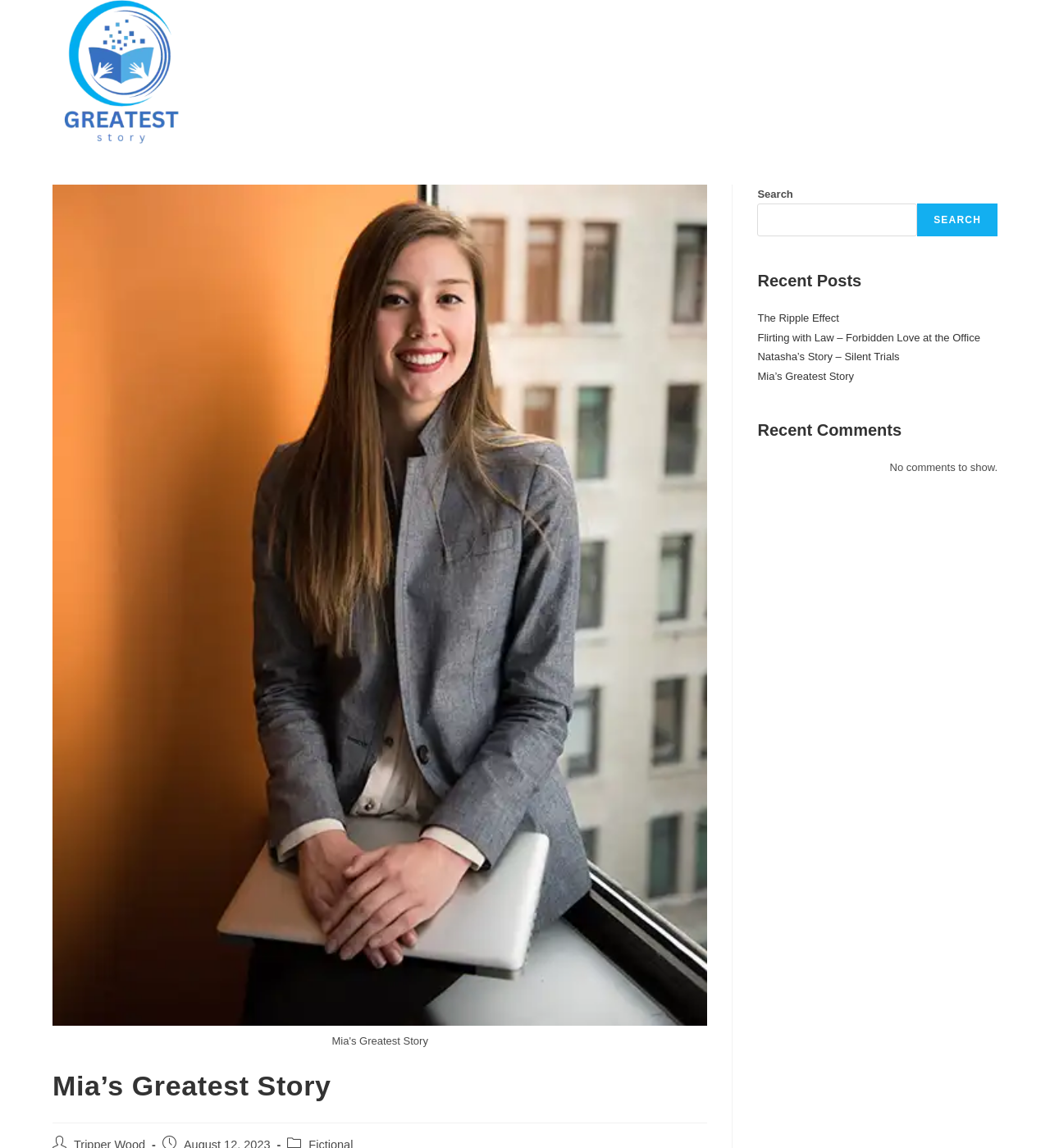Determine the bounding box of the UI component based on this description: "aria-label="Forum Search" name="forumsearch" placeholder="Search Forums"". The bounding box coordinates should be four float values between 0 and 1, i.e., [left, top, right, bottom].

None